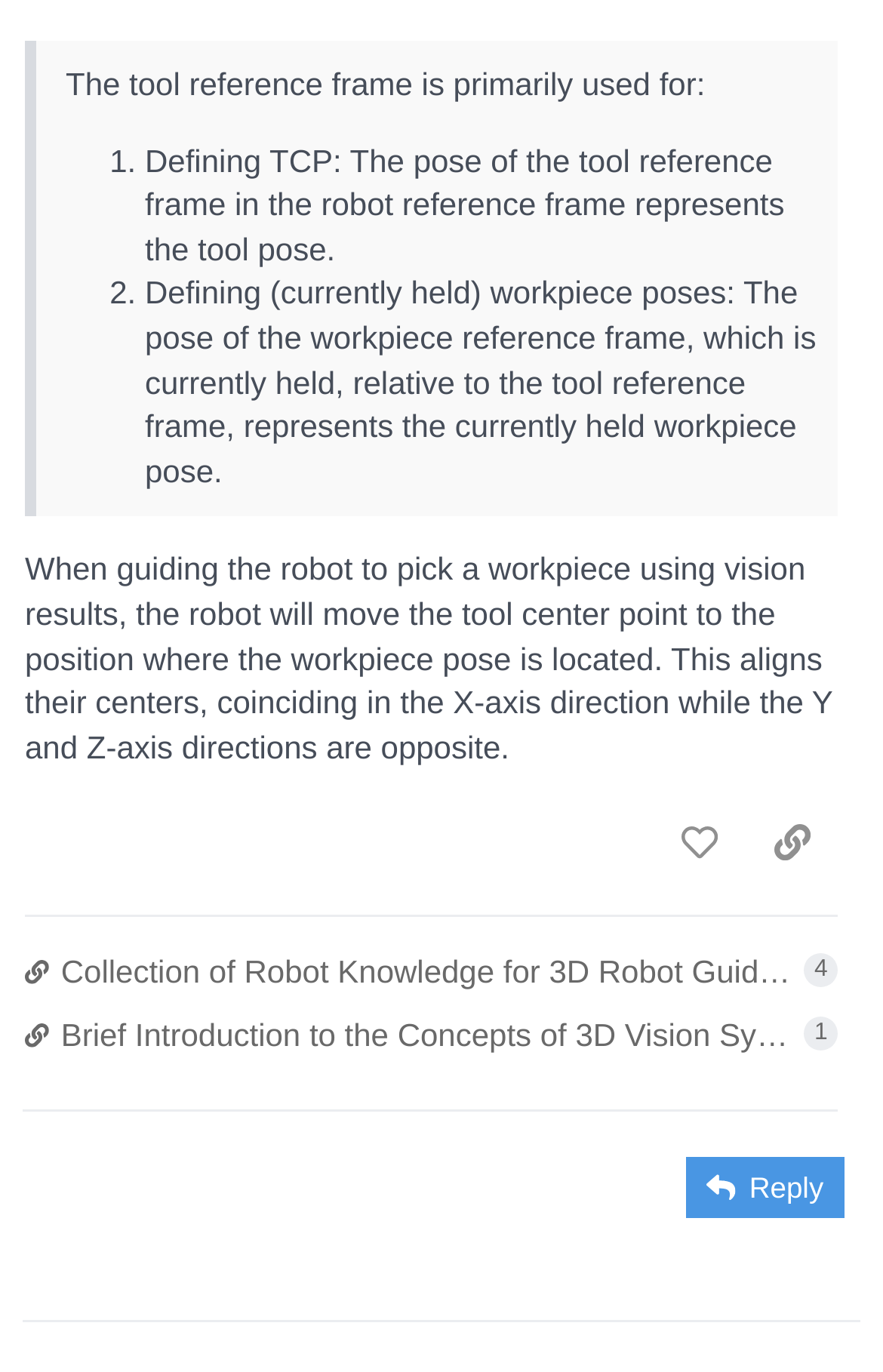Identify the bounding box coordinates for the UI element described as: "title="like this post"".

[0.742, 0.585, 0.845, 0.644]